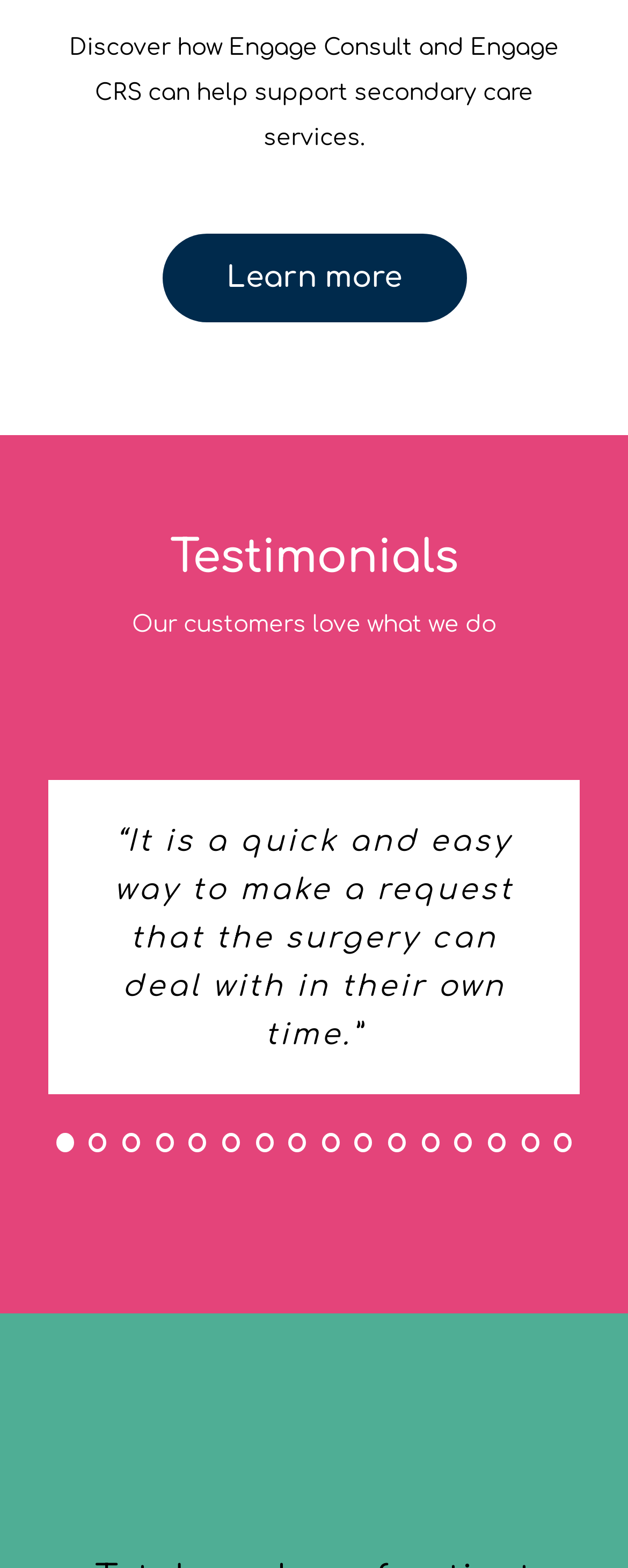Respond with a single word or short phrase to the following question: 
How many testimonials are displayed on this webpage?

9